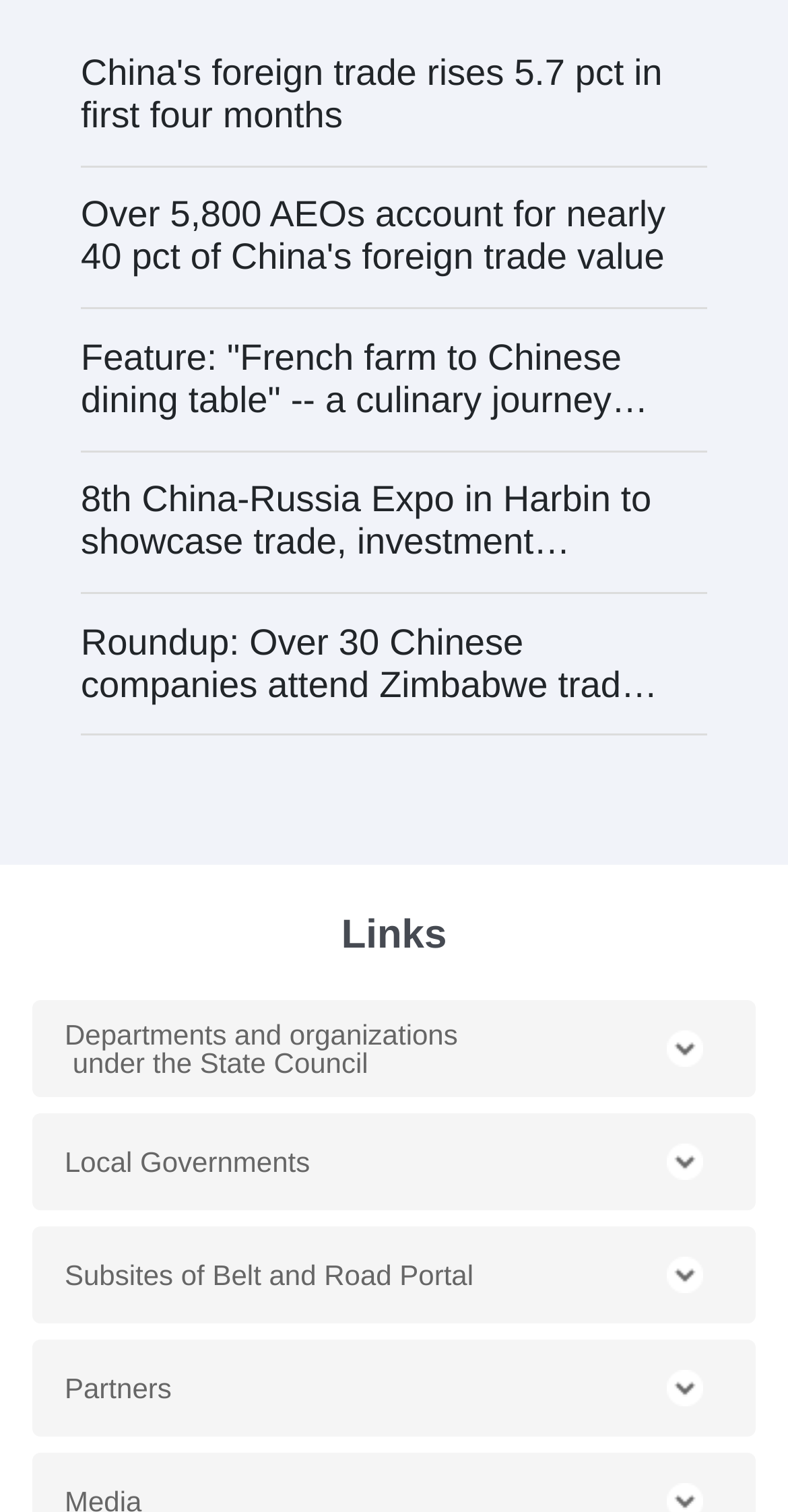How many dropdown menus are on the bottom section?
Using the visual information, answer the question in a single word or phrase.

4